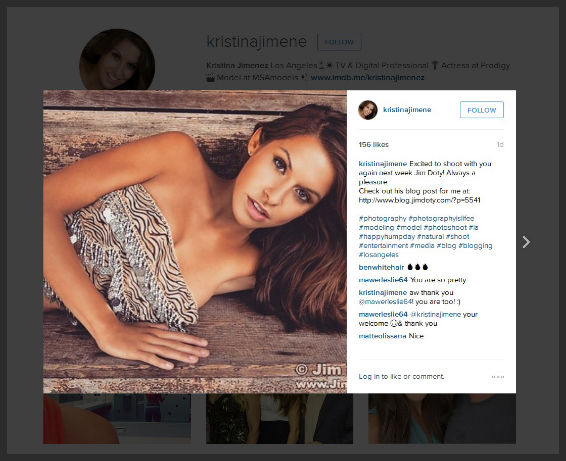Create an exhaustive description of the image.

The image features a striking portrait of Kristina Jimenez, a professional model, showcasing her beauty and confident demeanor. She is seated against a textured wooden background, wearing a stylishly patterned top. Her long hair cascades elegantly, framing her face, which is highlighted by her captivating gaze. The post emphasizes her excitement about working with a colleague again and reflects her passion for modeling. Accompanying the image is a brief caption that engages her followers and mentions a blog link for more details about her work. This glimpse into her professional life offers a personal touch, inviting interaction and appreciation from her audience.